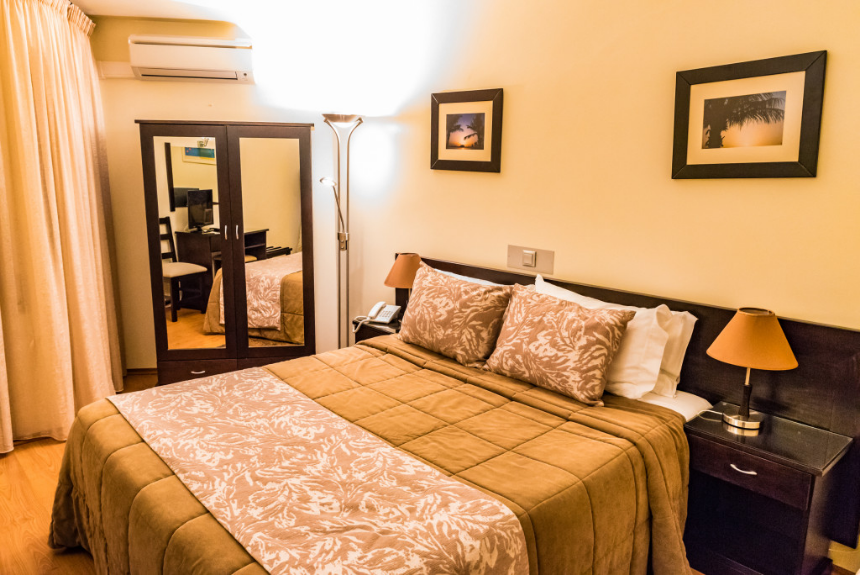What is the effect of the warm lighting?
Based on the image, respond with a single word or phrase.

Enhances welcoming vibe